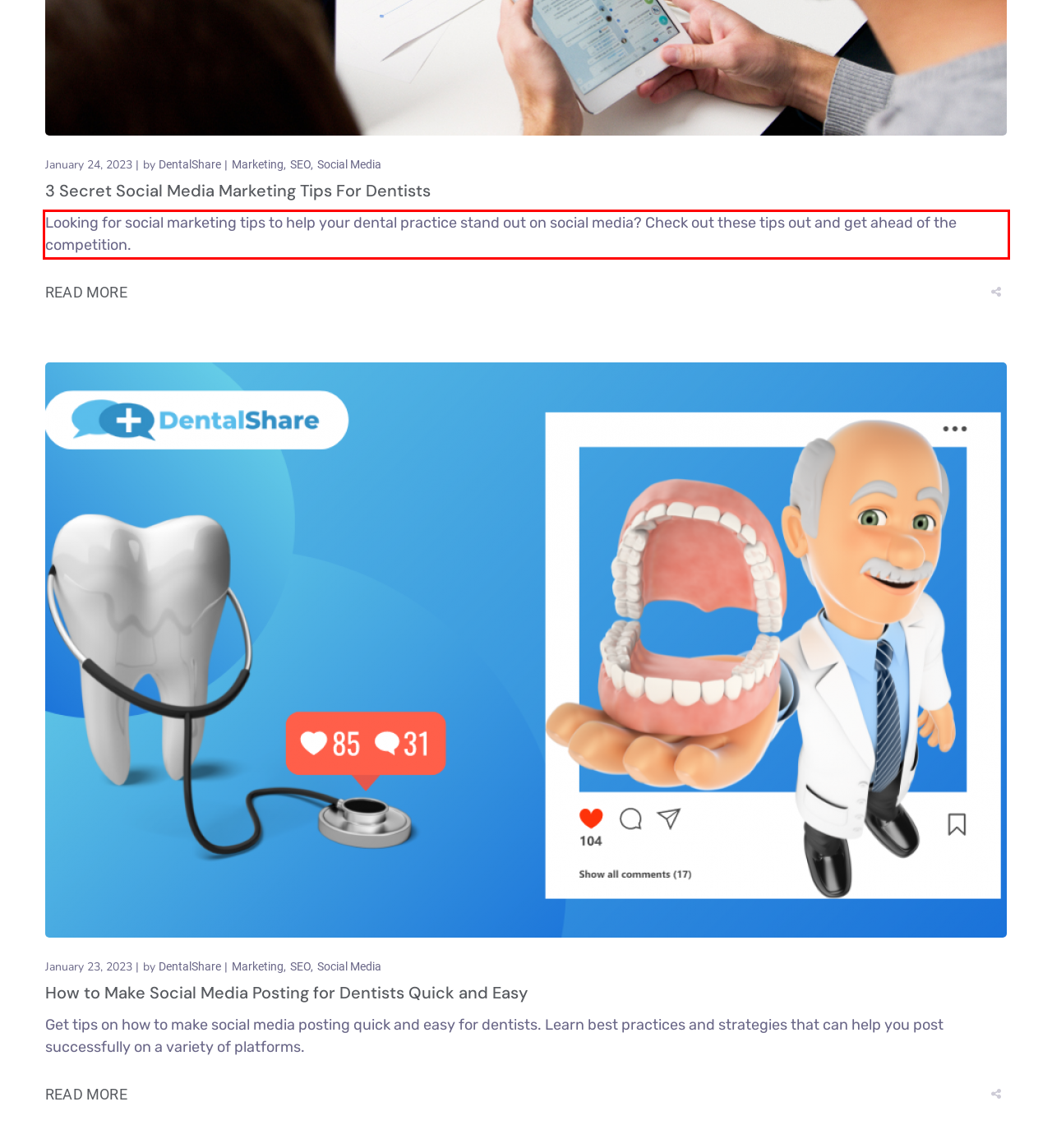Given a screenshot of a webpage with a red bounding box, please identify and retrieve the text inside the red rectangle.

Looking for social marketing tips to help your dental practice stand out on social media? Check out these tips out and get ahead of the competition.